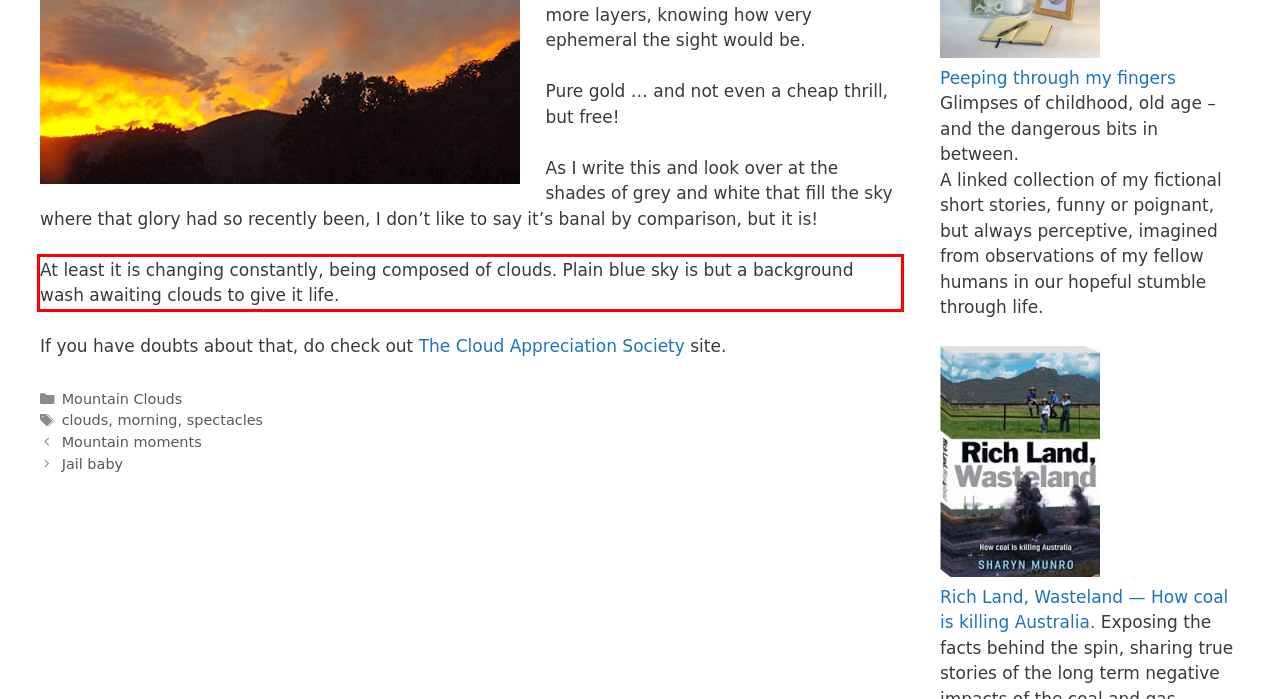Using the provided screenshot of a webpage, recognize and generate the text found within the red rectangle bounding box.

At least it is changing constantly, being composed of clouds. Plain blue sky is but a background wash awaiting clouds to give it life.